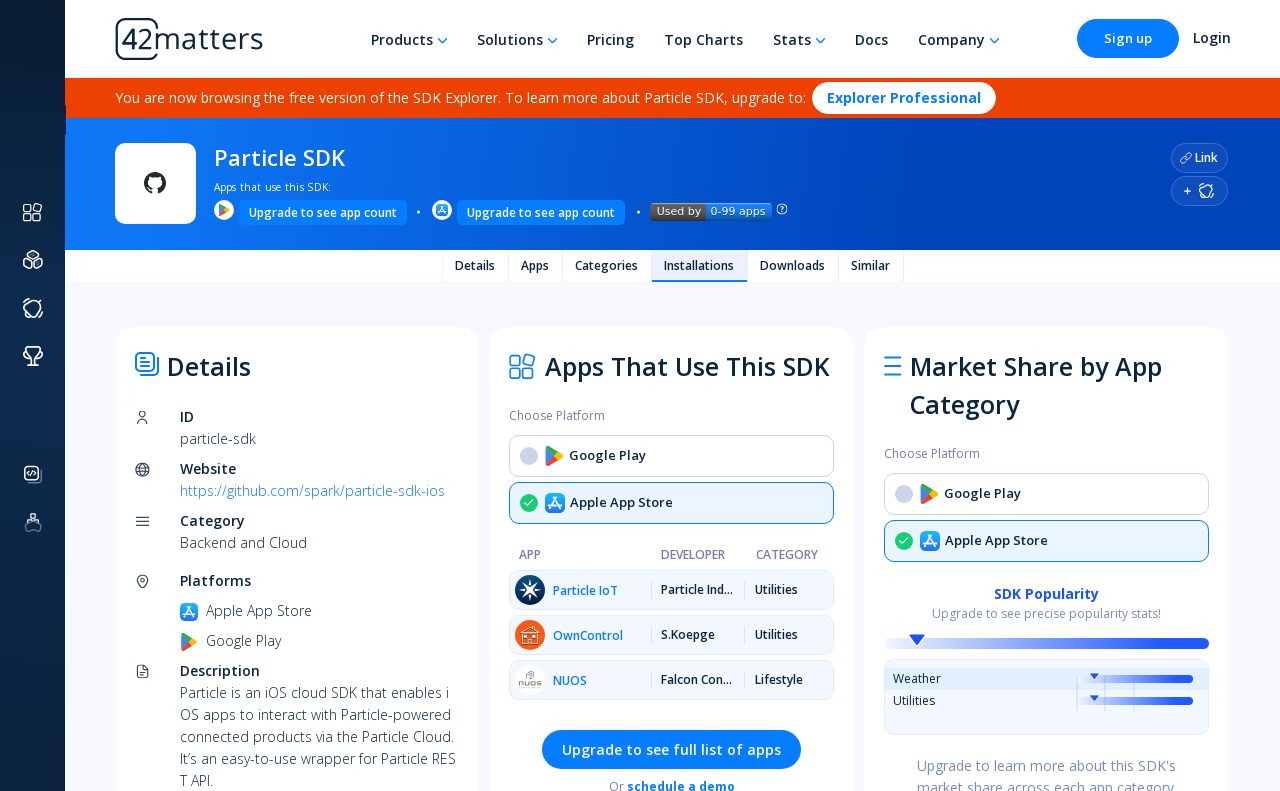Please provide the bounding box coordinates for the element that needs to be clicked to perform the following instruction: "View Particle SDK details". The coordinates should be given as four float numbers between 0 and 1, i.e., [left, top, right, bottom].

[0.345, 0.316, 0.397, 0.356]